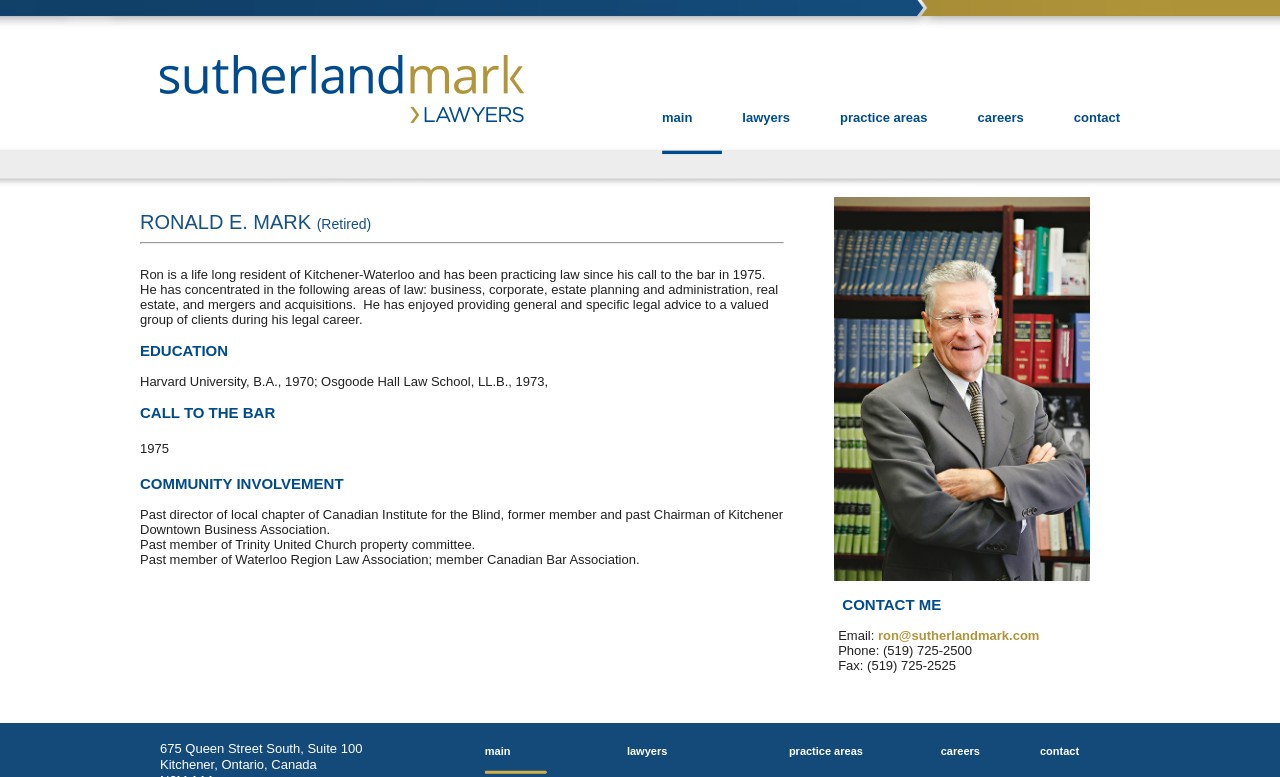What university did the lawyer attend for his B.A.?
Examine the webpage screenshot and provide an in-depth answer to the question.

According to the webpage content, the lawyer attended Harvard University for his B.A. degree, which is mentioned in the 'EDUCATION' section of the lawyer's bio.